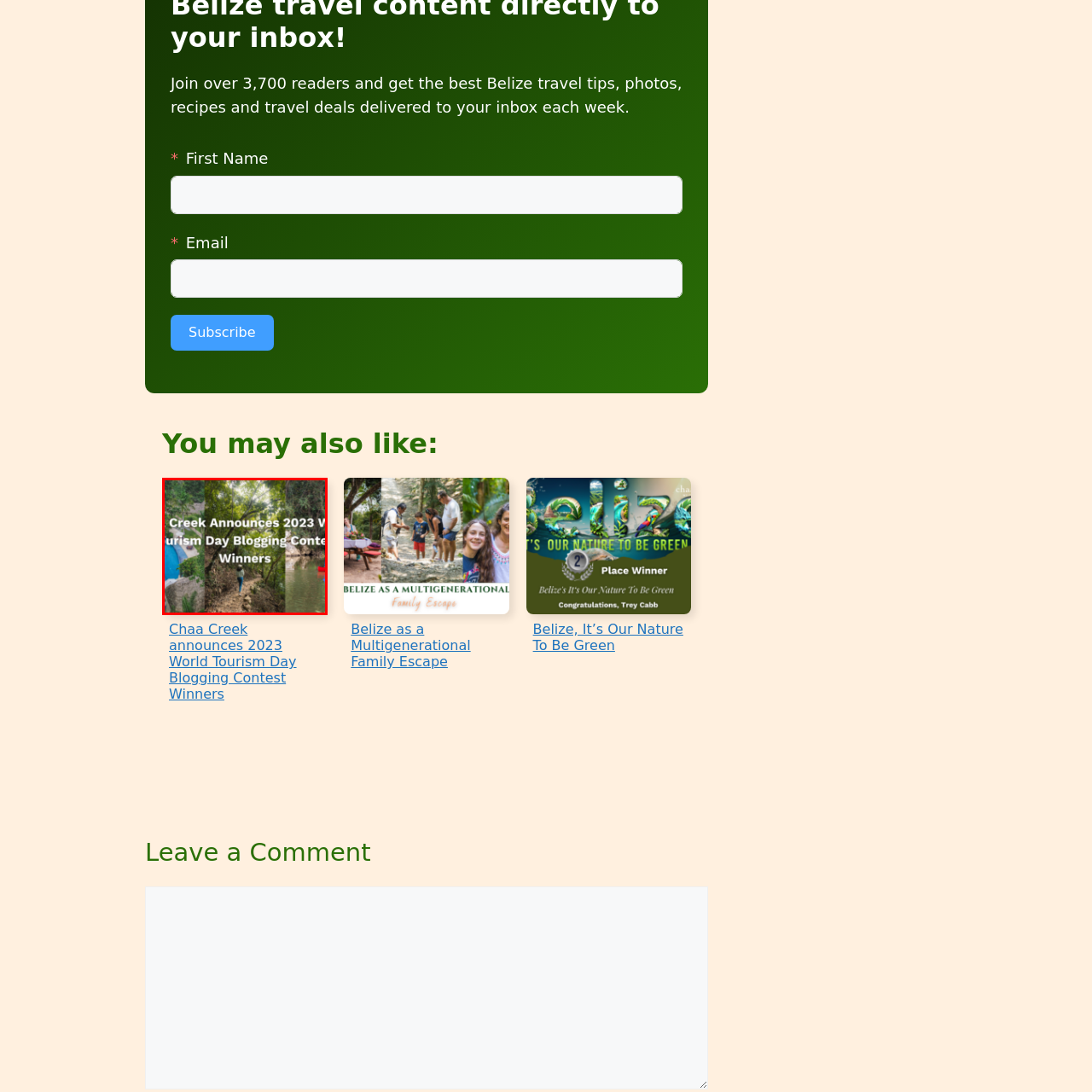Direct your attention to the red-outlined image and answer the question in a word or phrase: What activity is shown in the center of the collage?

Walking